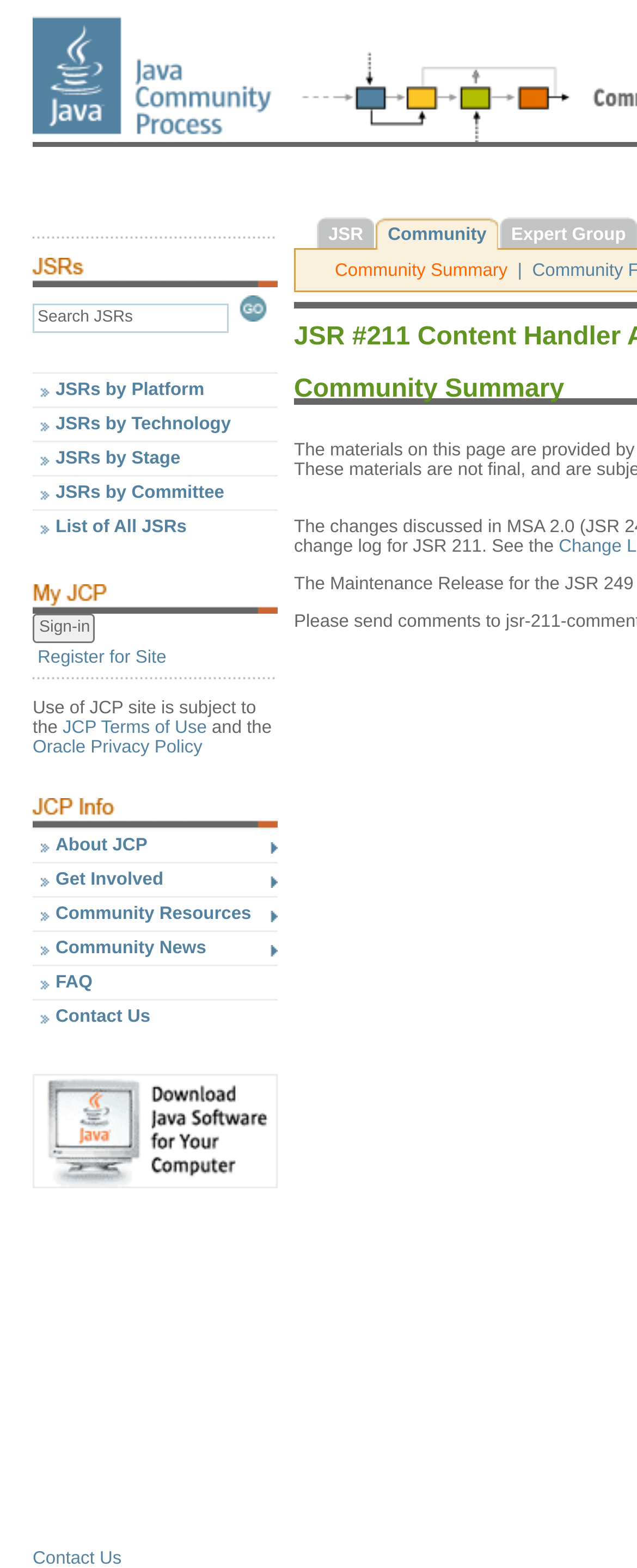What is the name of the program?
Please give a detailed and elaborate answer to the question based on the image.

The name of the program can be found in the top-left corner of the webpage, where it says 'The Java Community Process(SM) Program - Community Update - View Community Update Information for JSR# 211'.